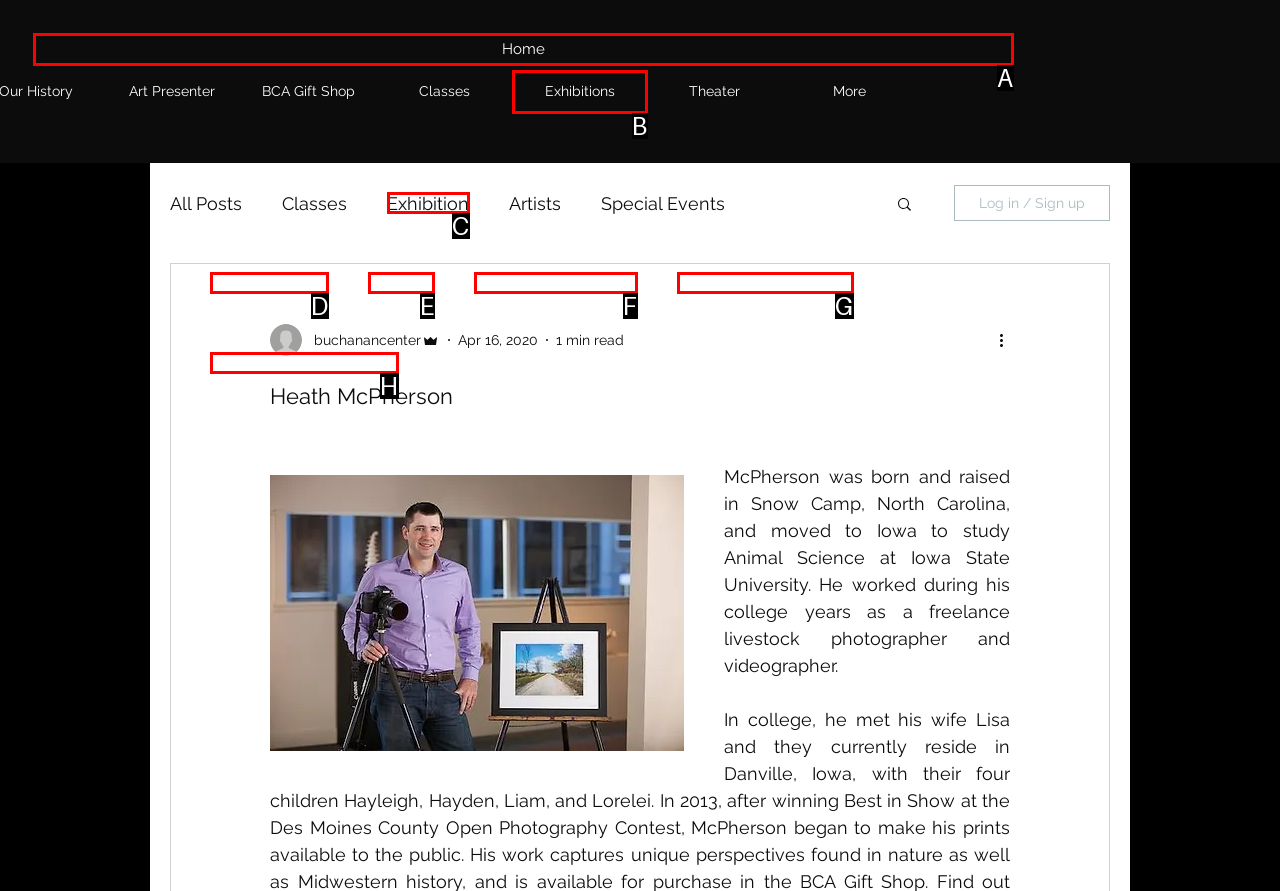Which HTML element matches the description: https://www.gov.si/drzavni-organi/ministrstva/ministrstvo-za-okolje-podnebje-in-energijo/ (External link) the best? Answer directly with the letter of the chosen option.

None